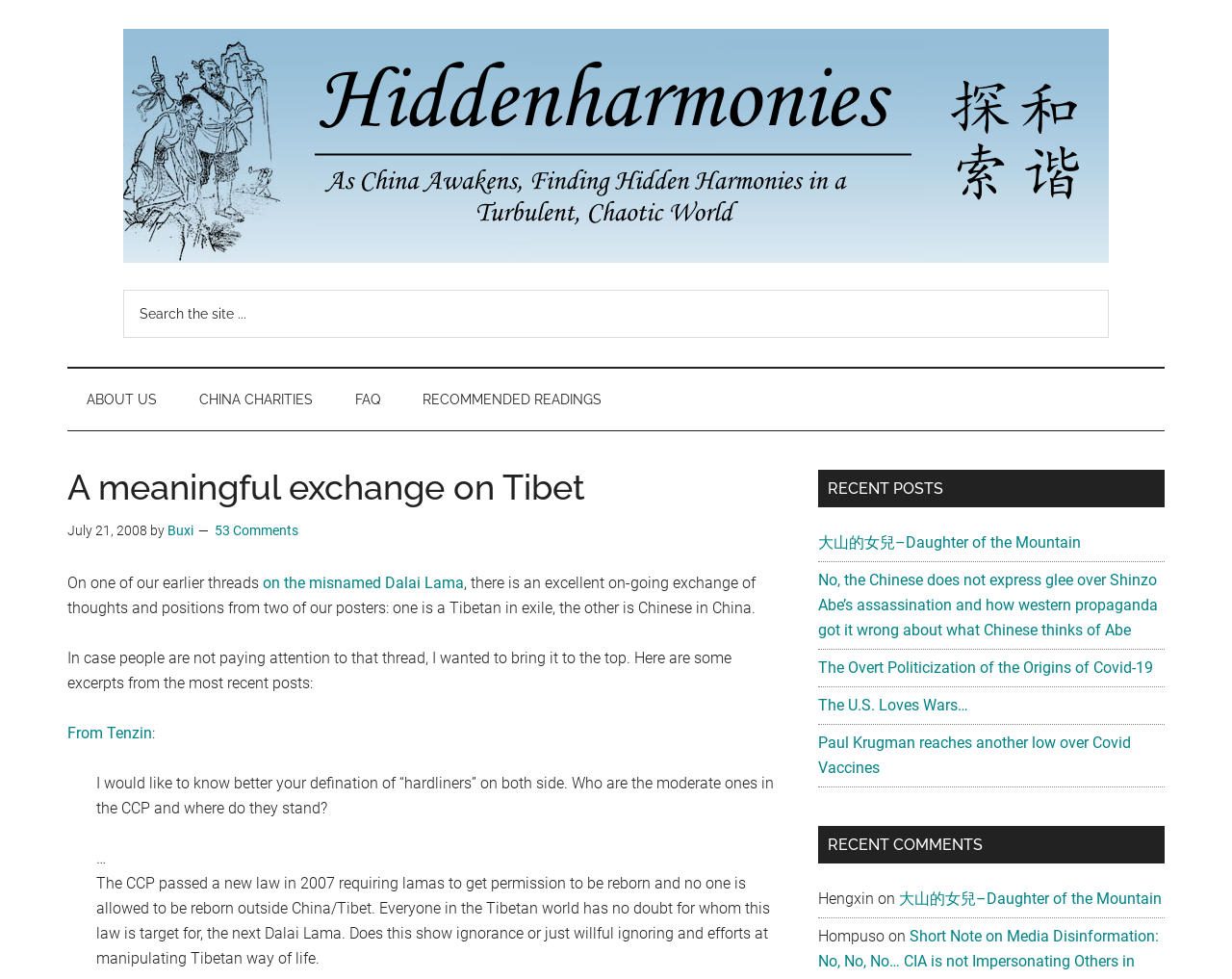Please determine the bounding box coordinates of the element to click in order to execute the following instruction: "Search the site". The coordinates should be four float numbers between 0 and 1, specified as [left, top, right, bottom].

[0.1, 0.296, 0.9, 0.345]